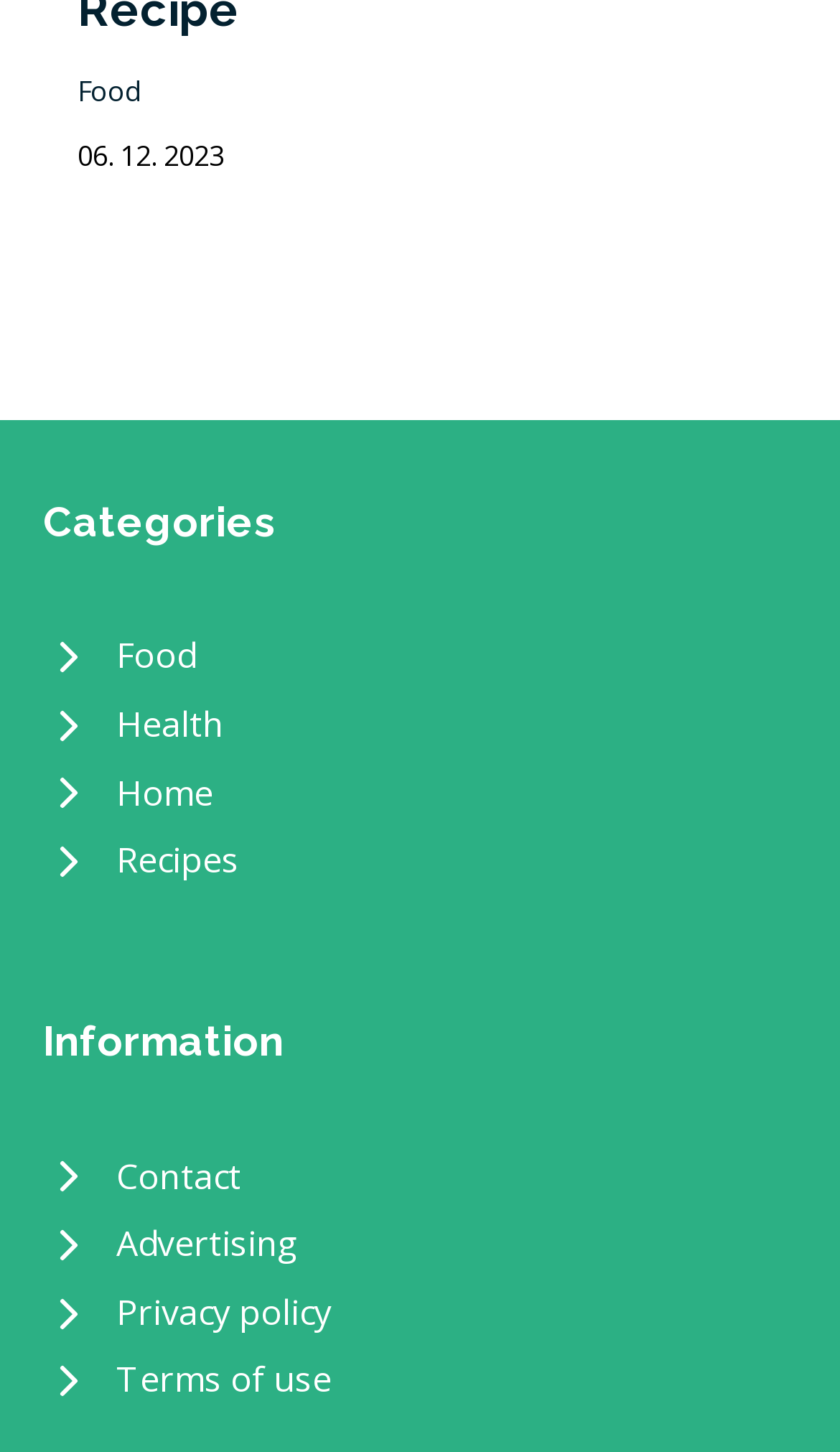Provide the bounding box coordinates of the UI element that matches the description: "Terms of use".

[0.051, 0.928, 0.949, 0.975]